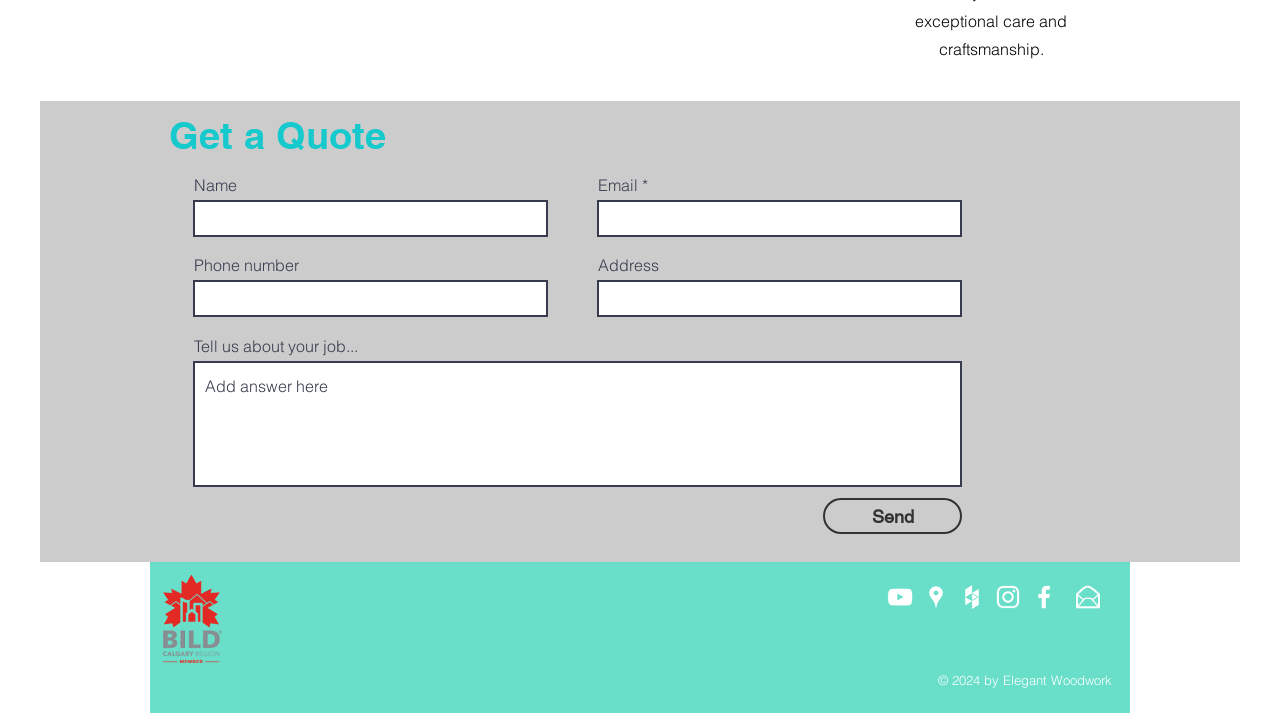Based on the visual content of the image, answer the question thoroughly: What is the company's logo?

The logo is an image with the description 'The Bild Calgary Region Member logo. Elegant Woodwork is a proud member of Bild Calgary Region', indicating that the company is a member of Bild Calgary Region and the logo is a representation of that membership.